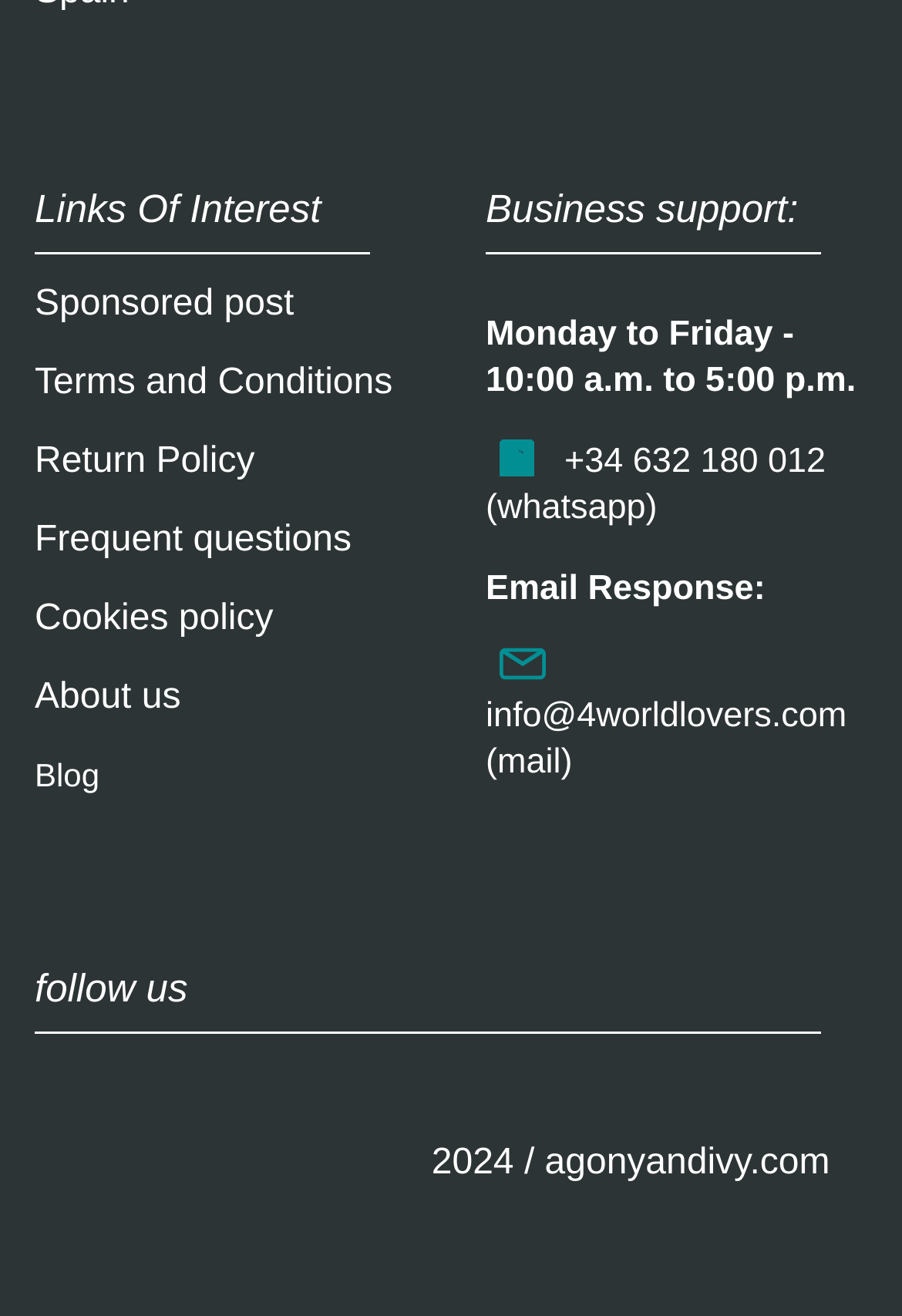Please specify the coordinates of the bounding box for the element that should be clicked to carry out this instruction: "Go to Robert's page". The coordinates must be four float numbers between 0 and 1, formatted as [left, top, right, bottom].

None